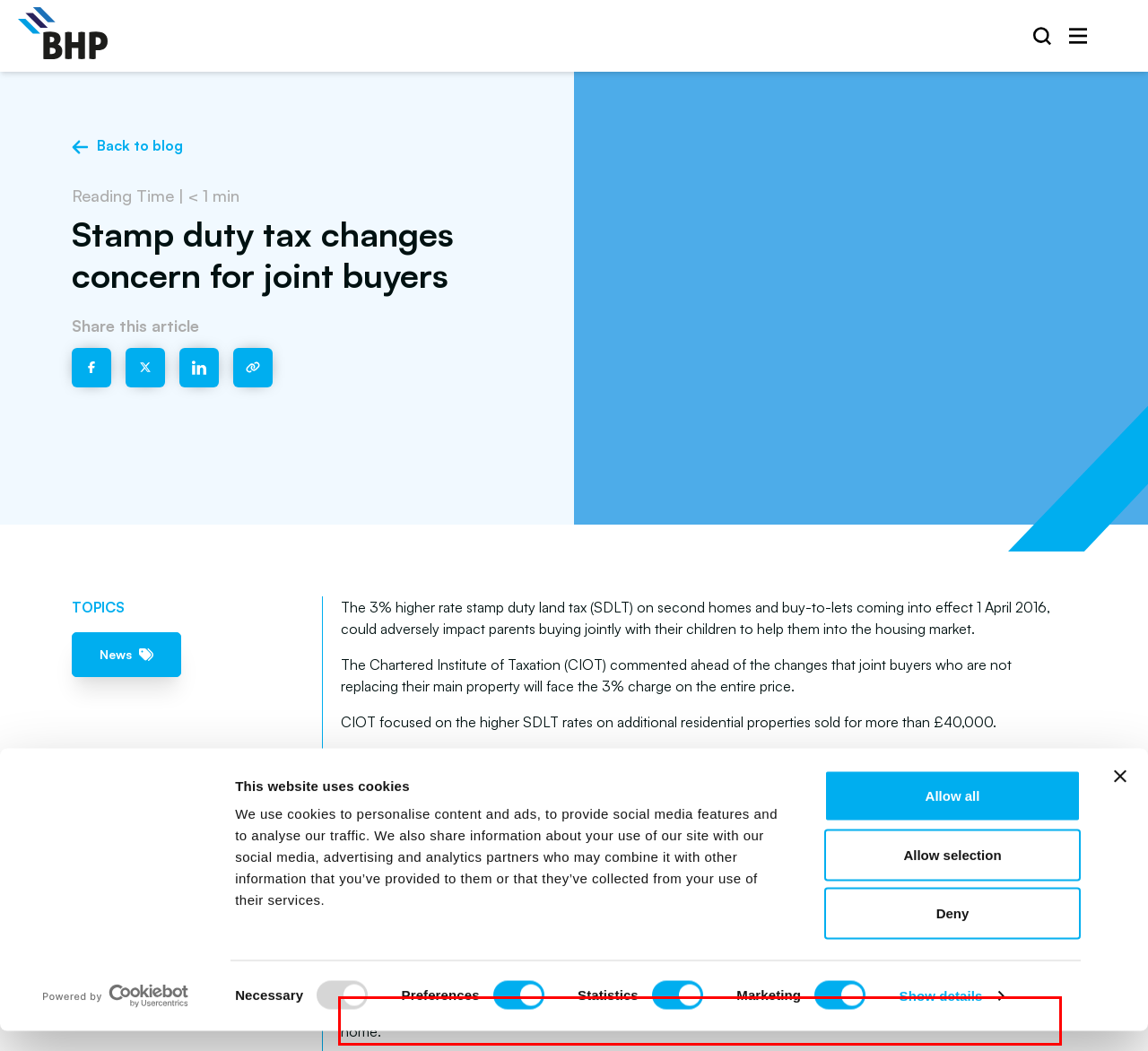By examining the provided screenshot of a webpage, recognize the text within the red bounding box and generate its text content.

“Life is complex and there are many situations where parents want to support their adult children in buying a home.